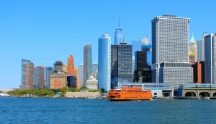Respond to the question below with a single word or phrase:
What is the color of the sky in the image?

Clear blue